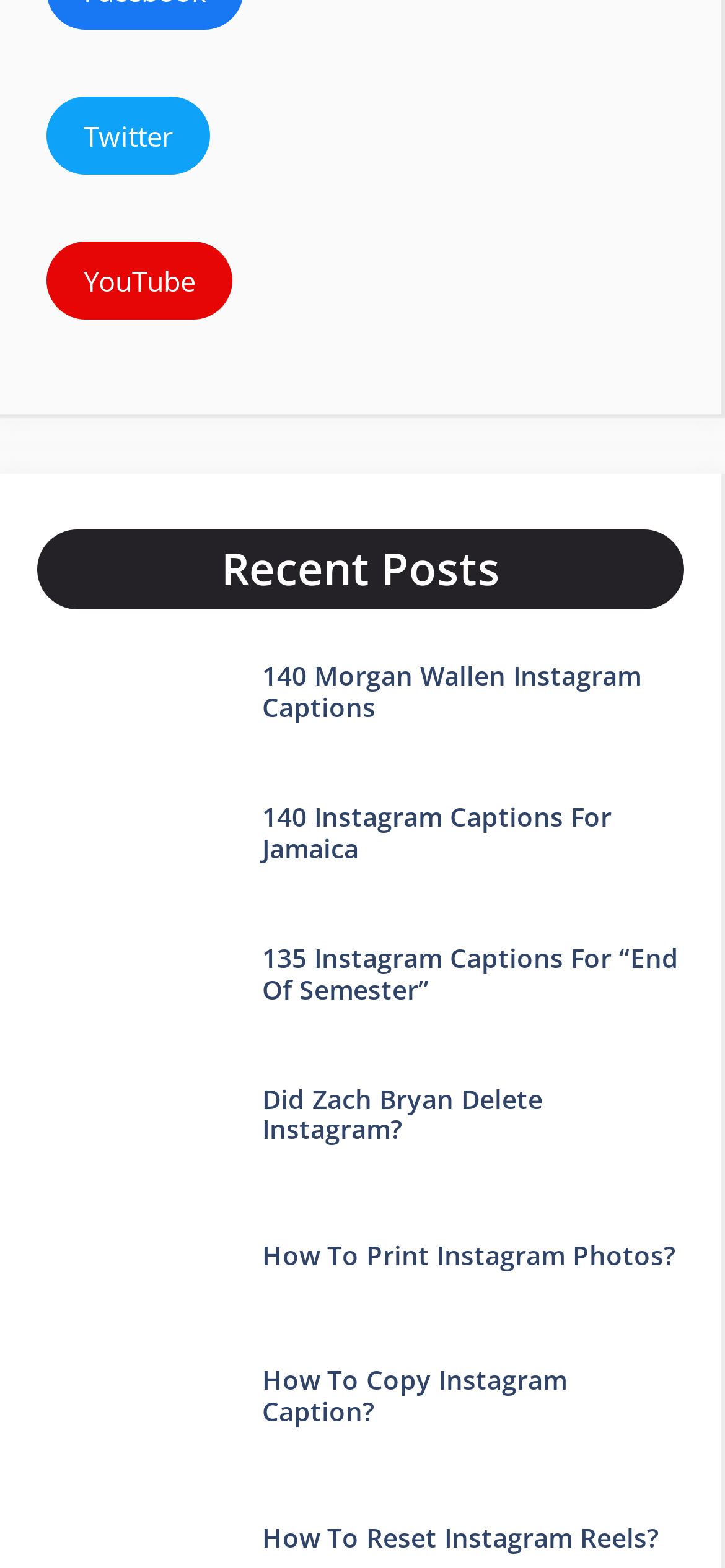Locate the bounding box coordinates of the clickable part needed for the task: "Open Twitter page".

[0.064, 0.061, 0.29, 0.112]